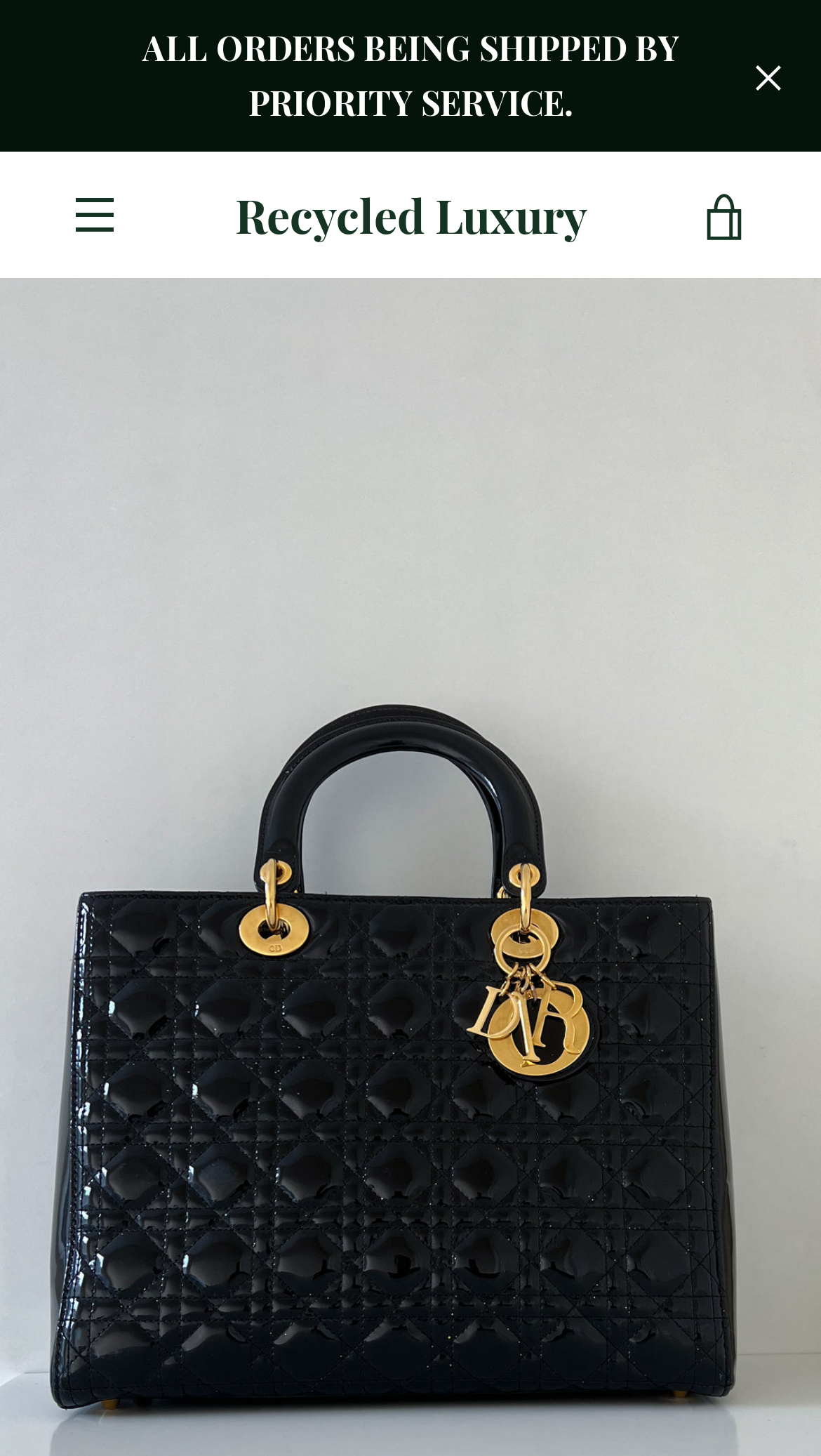Specify the bounding box coordinates of the area that needs to be clicked to achieve the following instruction: "View the CART".

[0.821, 0.111, 0.949, 0.184]